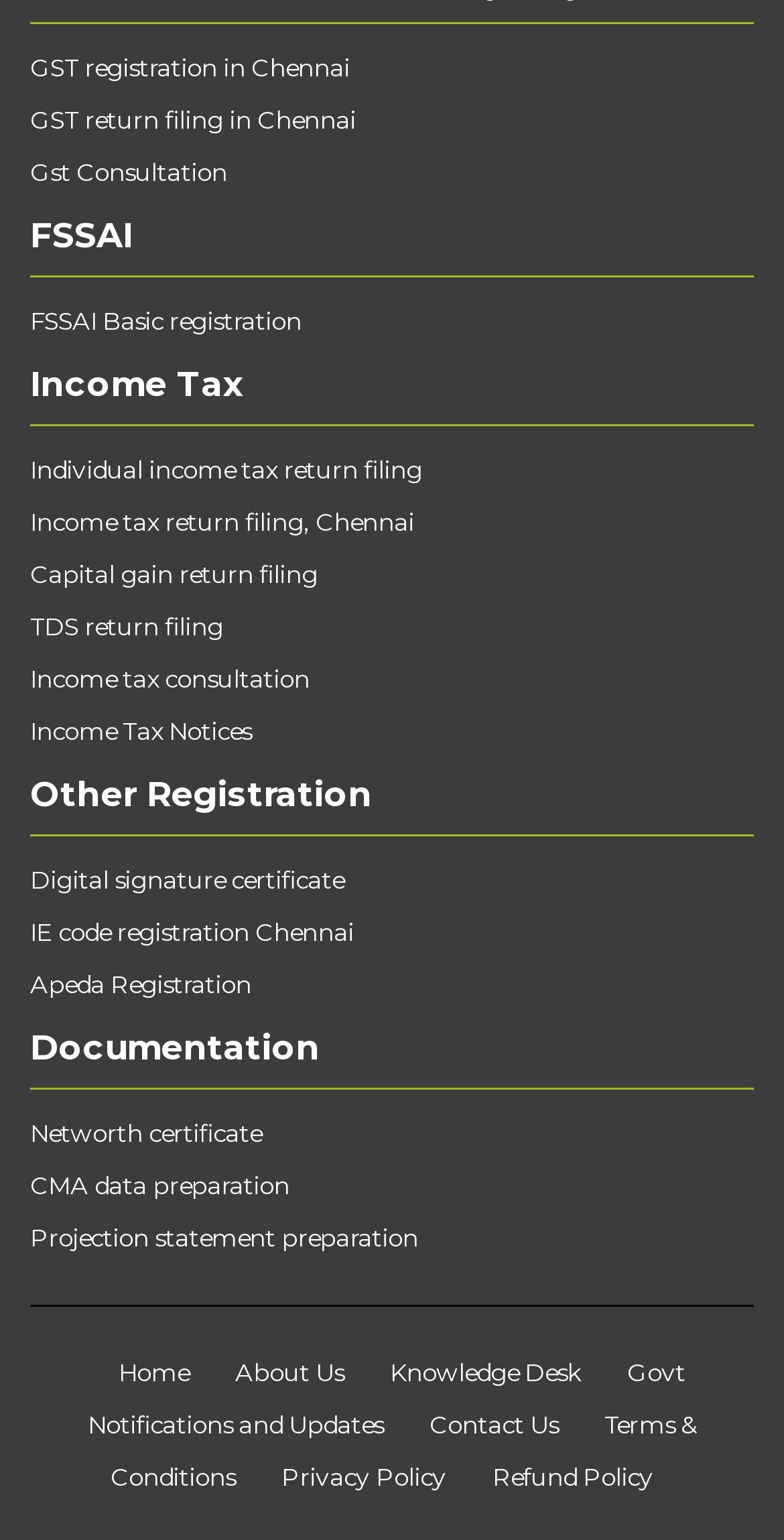Determine the bounding box for the HTML element described here: "Income Tax Notices". The coordinates should be given as [left, top, right, bottom] with each number being a float between 0 and 1.

[0.038, 0.458, 0.962, 0.492]